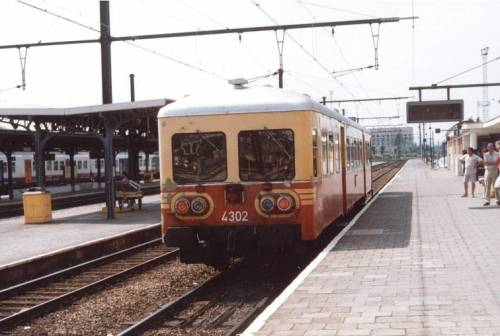What is the atmosphere at the railway station?
Please respond to the question with as much detail as possible.

The caption suggests that the railway station is a lively transport hub, with other trains and the station structure visible in the background, and local passengers gathering nearby, likely excited for their journey, which implies a busy and lively atmosphere.